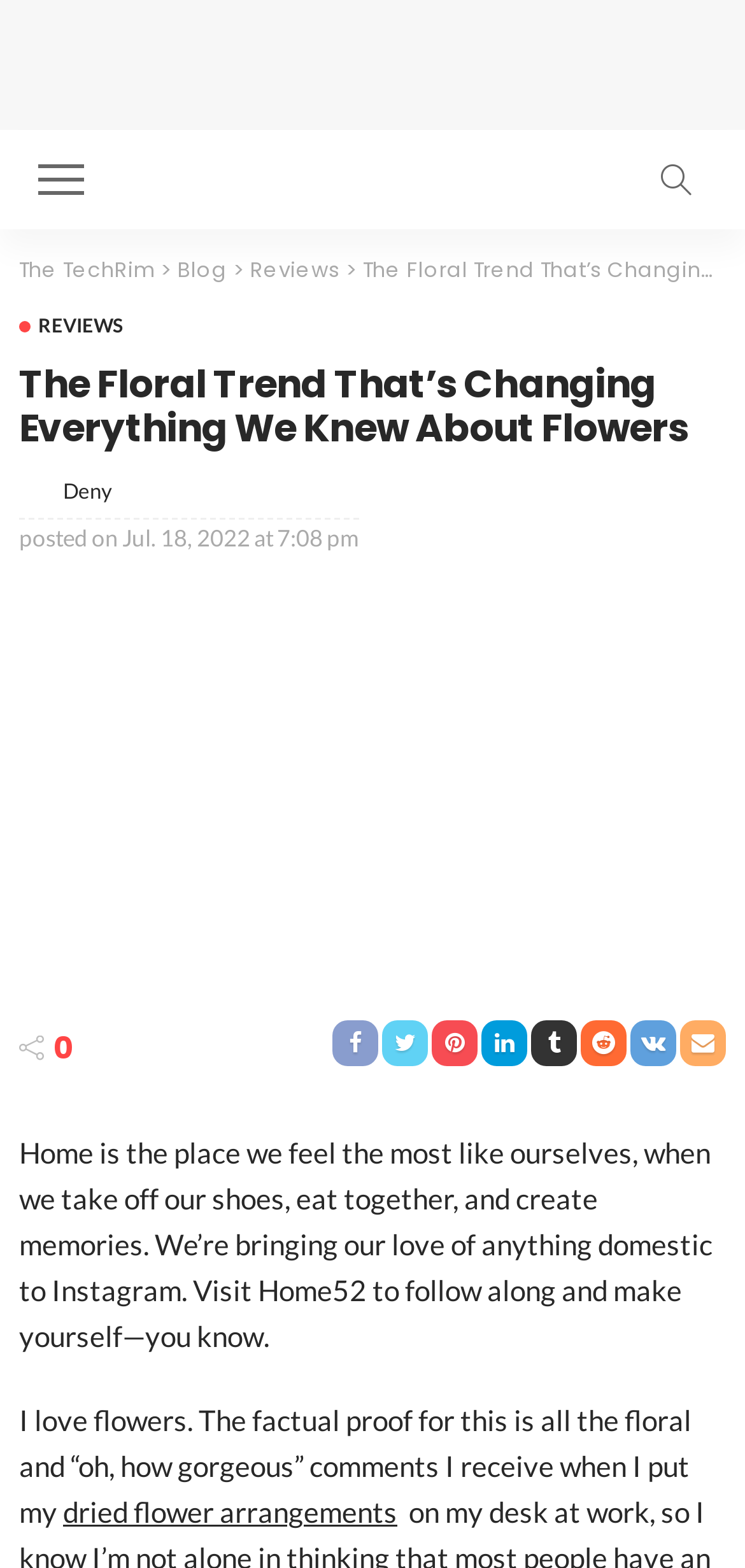Using the webpage screenshot, find the UI element described by title="off-canvas button". Provide the bounding box coordinates in the format (top-left x, top-left y, bottom-right x, bottom-right y), ensuring all values are floating point numbers between 0 and 1.

[0.051, 0.1, 0.113, 0.129]